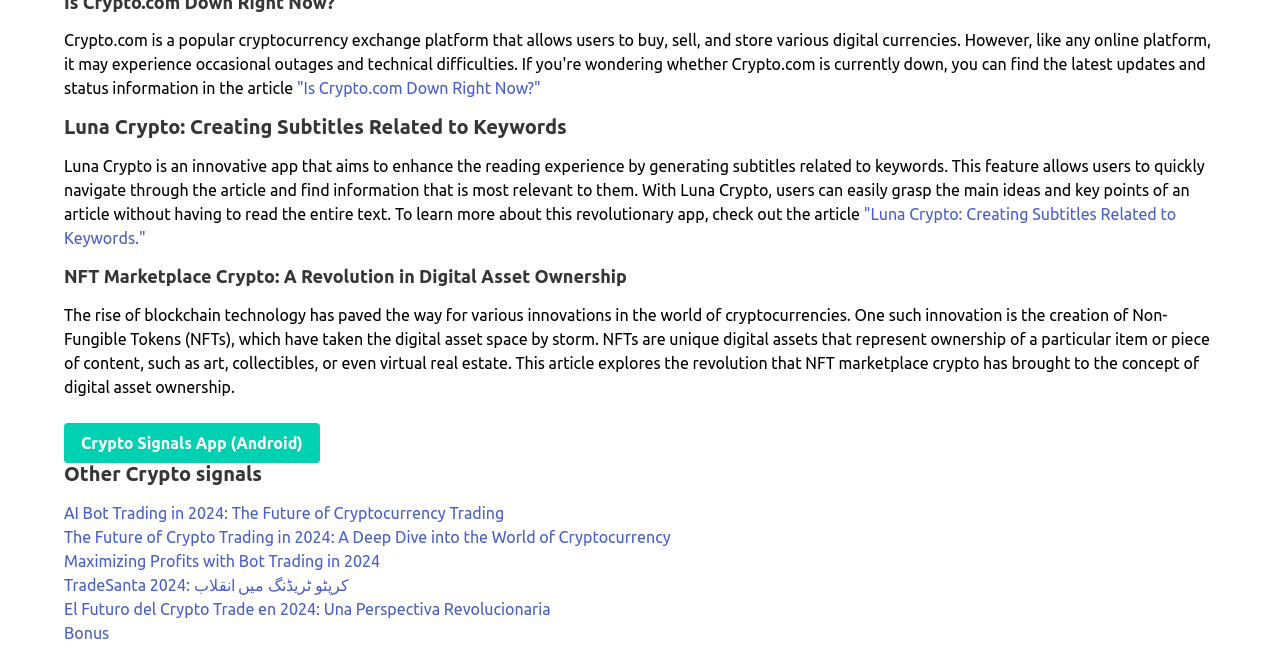Please specify the bounding box coordinates of the region to click in order to perform the following instruction: "Check out the Bonus".

[0.05, 0.933, 0.085, 0.96]